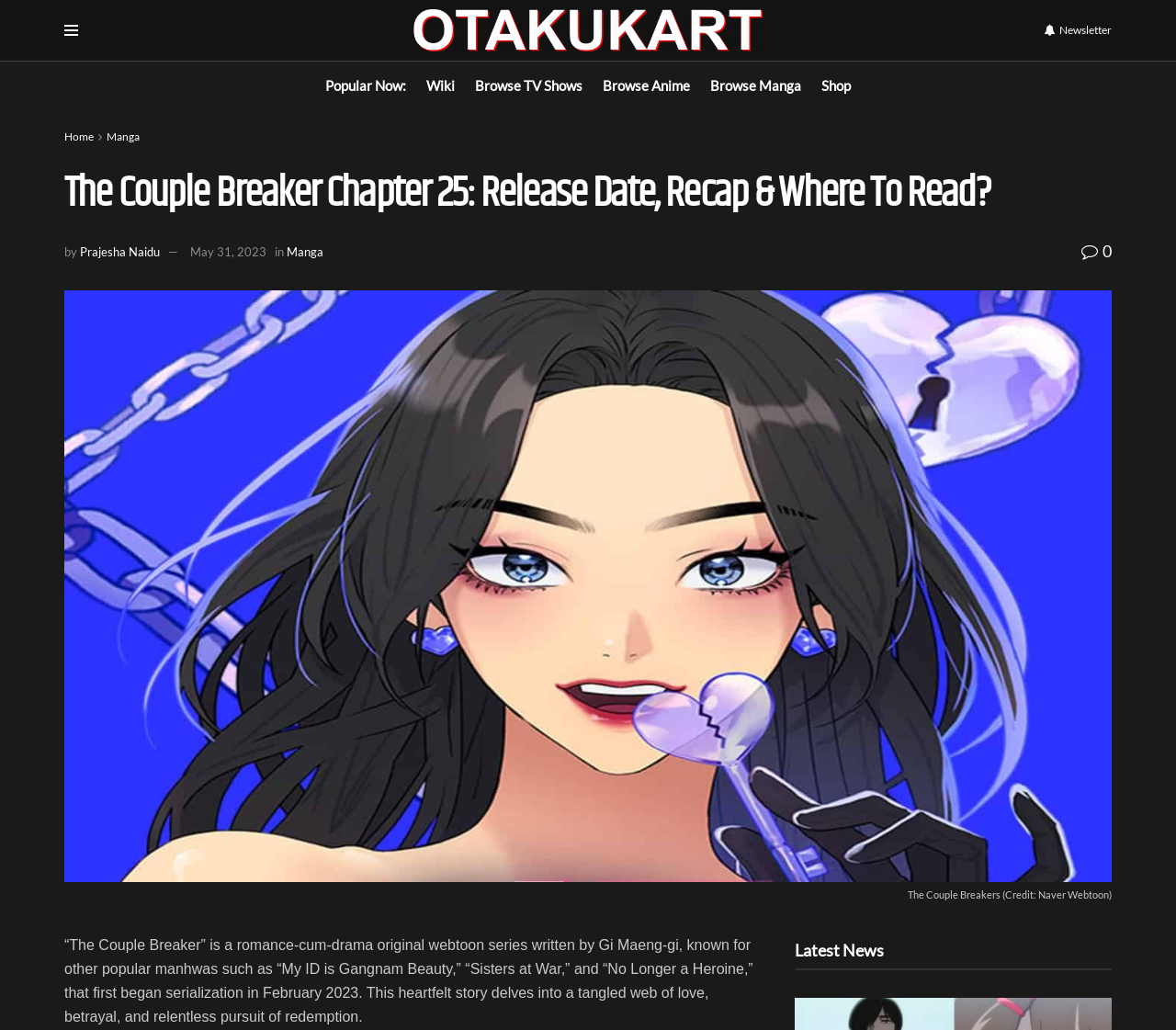Please identify the primary heading on the webpage and return its text.

The Couple Breaker Chapter 25: Release Date, Recap & Where To Read?